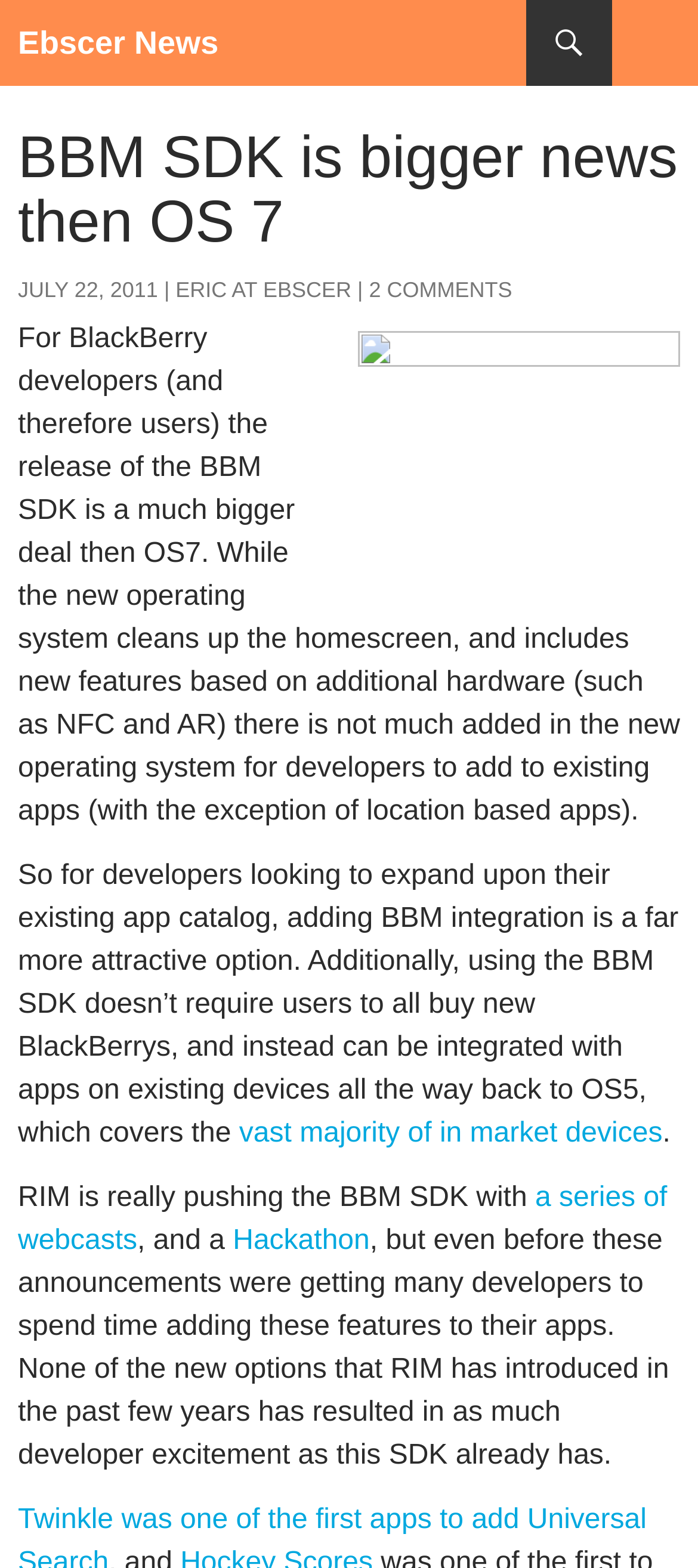Describe the webpage in detail, including text, images, and layout.

The webpage is an article from Ebscer News, with a heading "BBM SDK is bigger news then OS 7" at the top. Below the heading, there is a link to "JULY 22, 2011" indicating the date of the article, followed by links to the author "ERIC AT EBSCER" and "2 COMMENTS". 

To the right of these links, there is an image. Below the image, there are four paragraphs of text. The first paragraph discusses the release of the BBM SDK and its significance for BlackBerry developers and users. The second paragraph explains why adding BBM integration is a more attractive option for developers. The third paragraph mentions that the BBM SDK can be integrated with apps on existing devices, covering a vast majority of in-market devices. The fourth paragraph talks about RIM's efforts to promote the BBM SDK, including a series of webcasts and a Hackathon.

There are a total of 7 links on the page, including the link to the website's homepage "Ebscer News" at the top, and a "SKIP TO CONTENT" link.